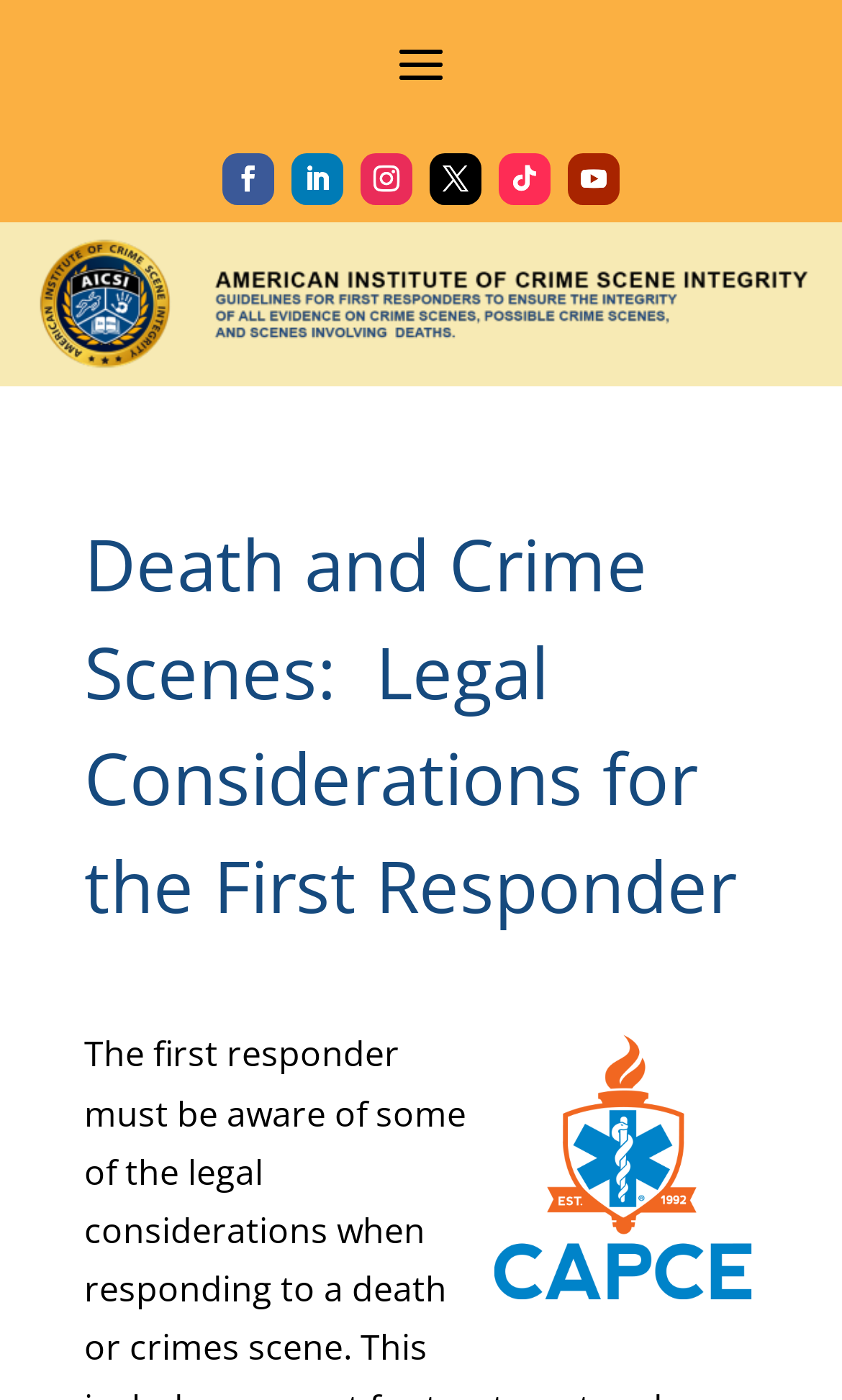What is the title or heading displayed on the webpage?

Death and Crime Scenes:  Legal Considerations for the First Responder